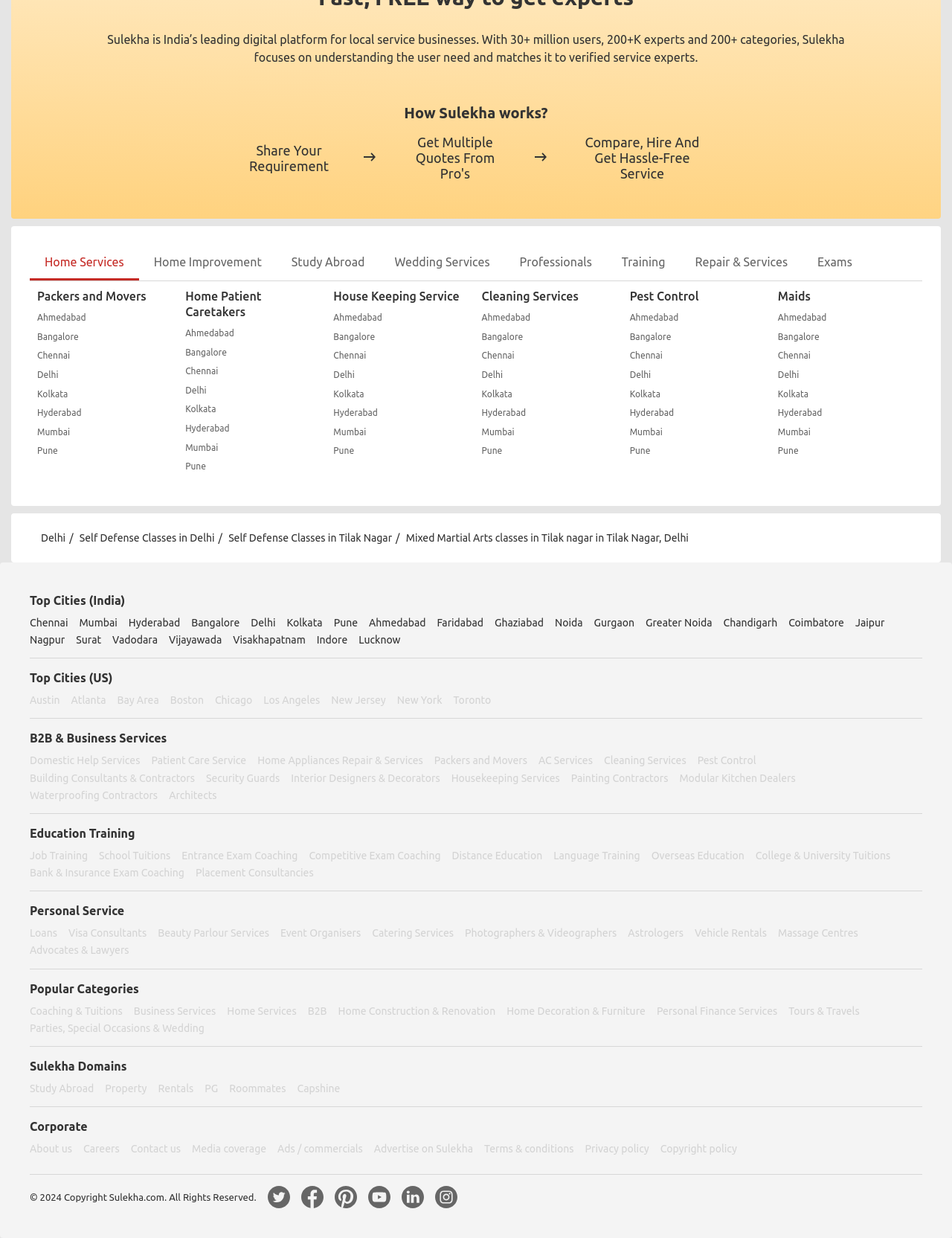Respond to the following query with just one word or a short phrase: 
What is the top city listed for mixed martial arts classes?

Tilak Nagar